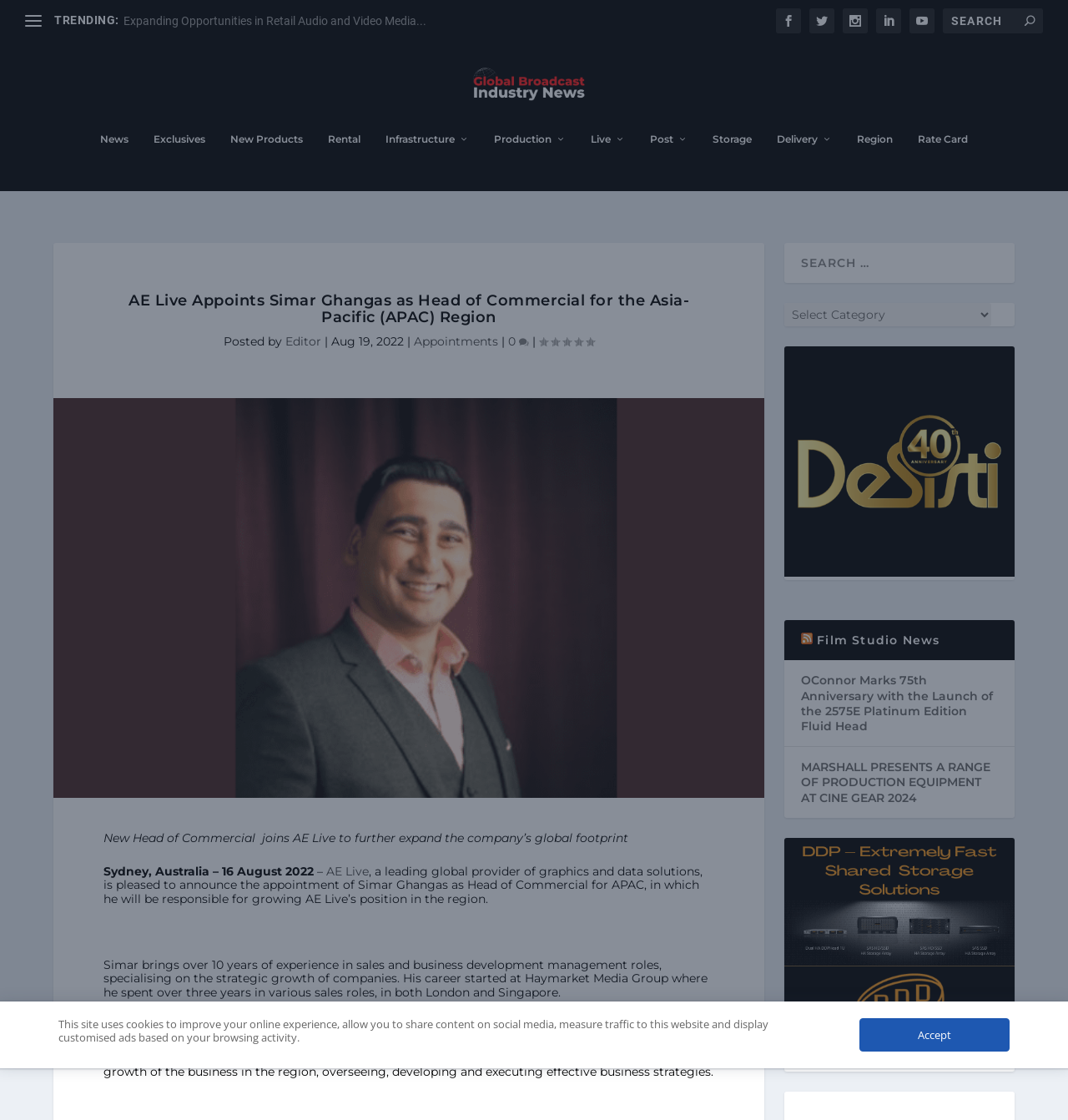Determine the bounding box coordinates for the element that should be clicked to follow this instruction: "Explore broadcast industry news". The coordinates should be given as four float numbers between 0 and 1, in the format [left, top, right, bottom].

[0.094, 0.104, 0.12, 0.156]